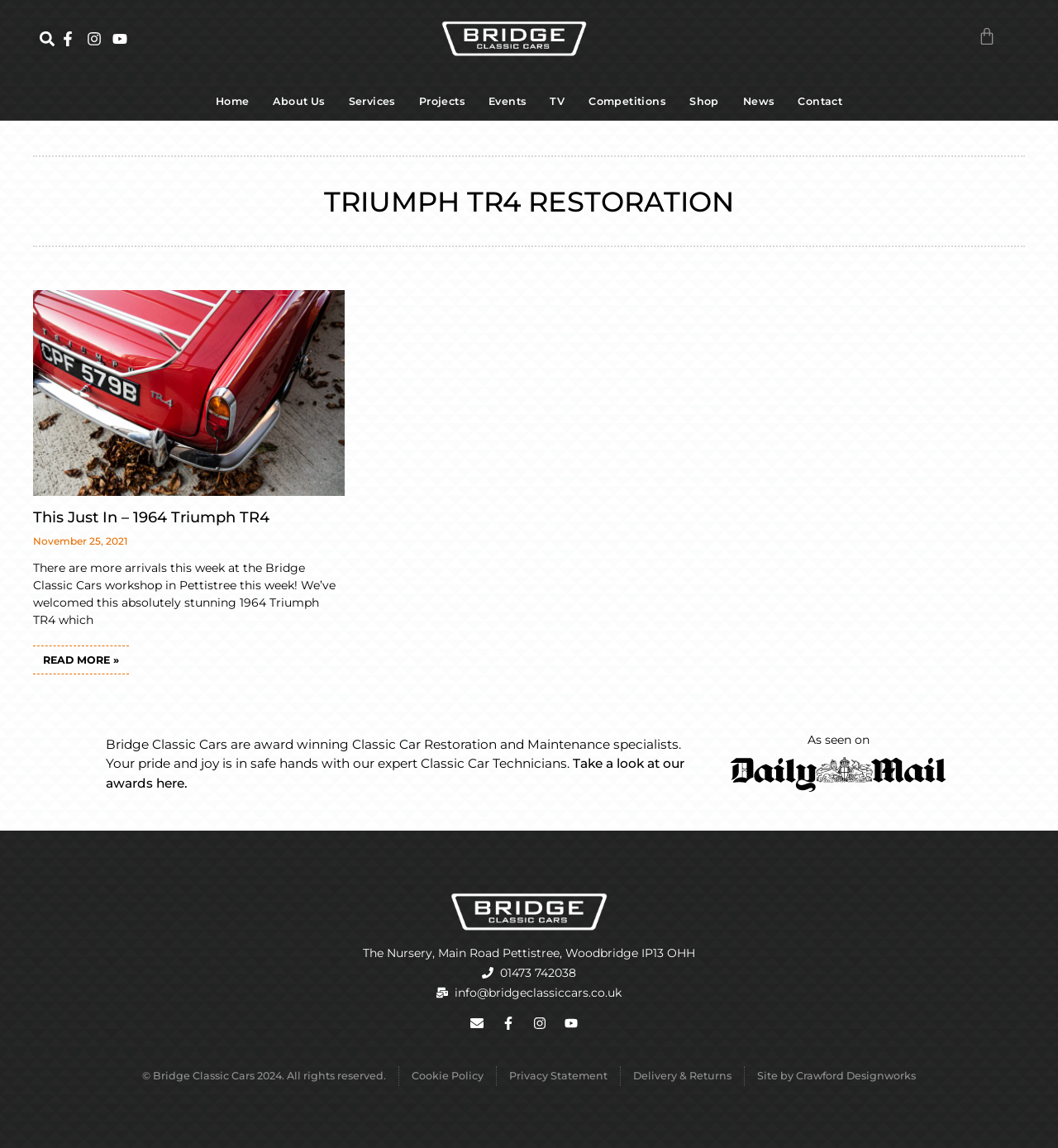What is the main heading displayed on the webpage? Please provide the text.

TRIUMPH TR4 RESTORATION